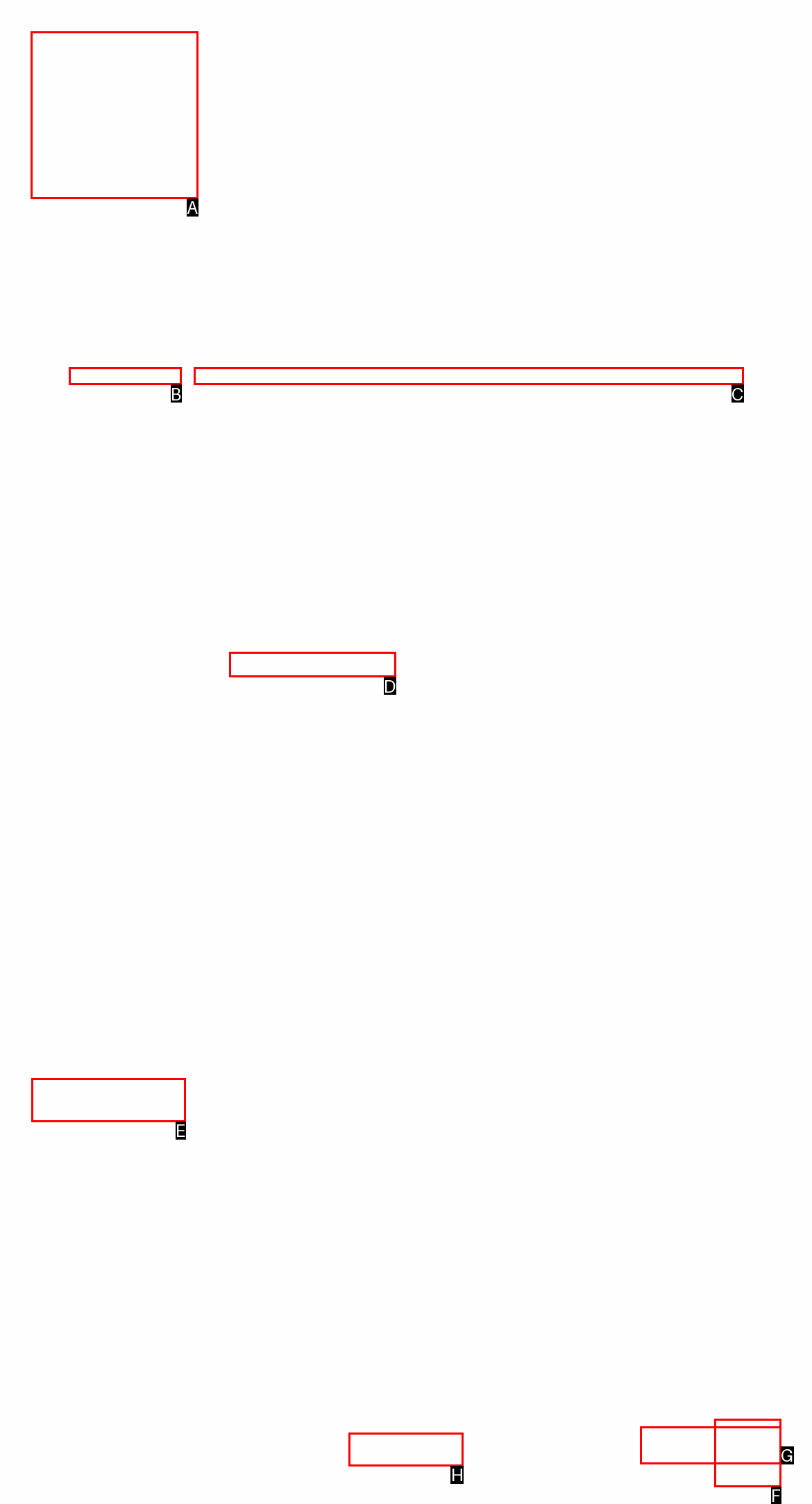Select the letter of the option that should be clicked to achieve the specified task: Click on the BASIC logo. Respond with just the letter.

A